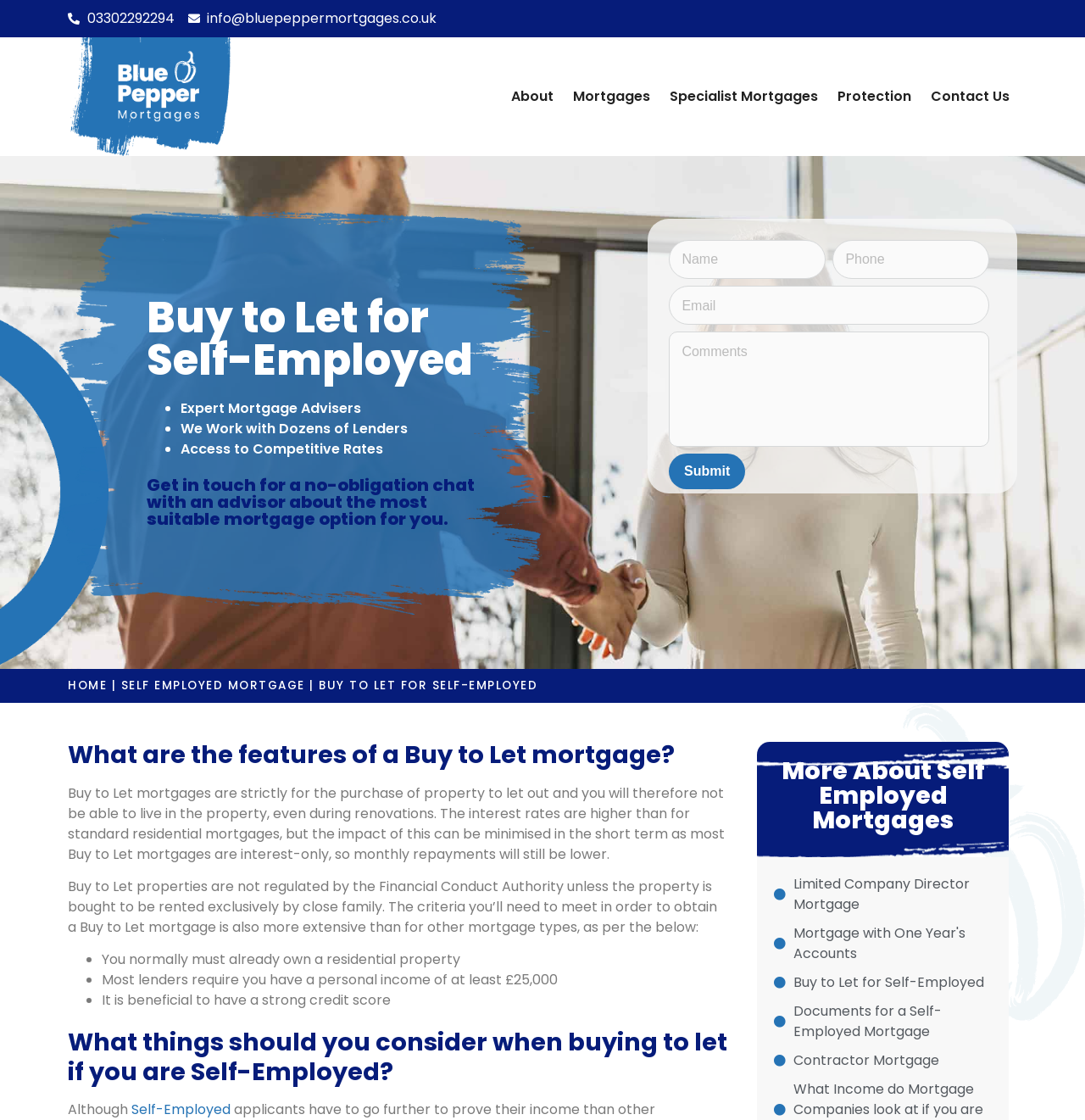What is the minimum personal income required by most lenders for a Buy to Let mortgage?
Please give a detailed answer to the question using the information shown in the image.

This information can be found in the section 'What are the features of a Buy to Let mortgage?' where it lists the criteria to meet in order to obtain a Buy to Let mortgage, including having a personal income of at least £25,000.